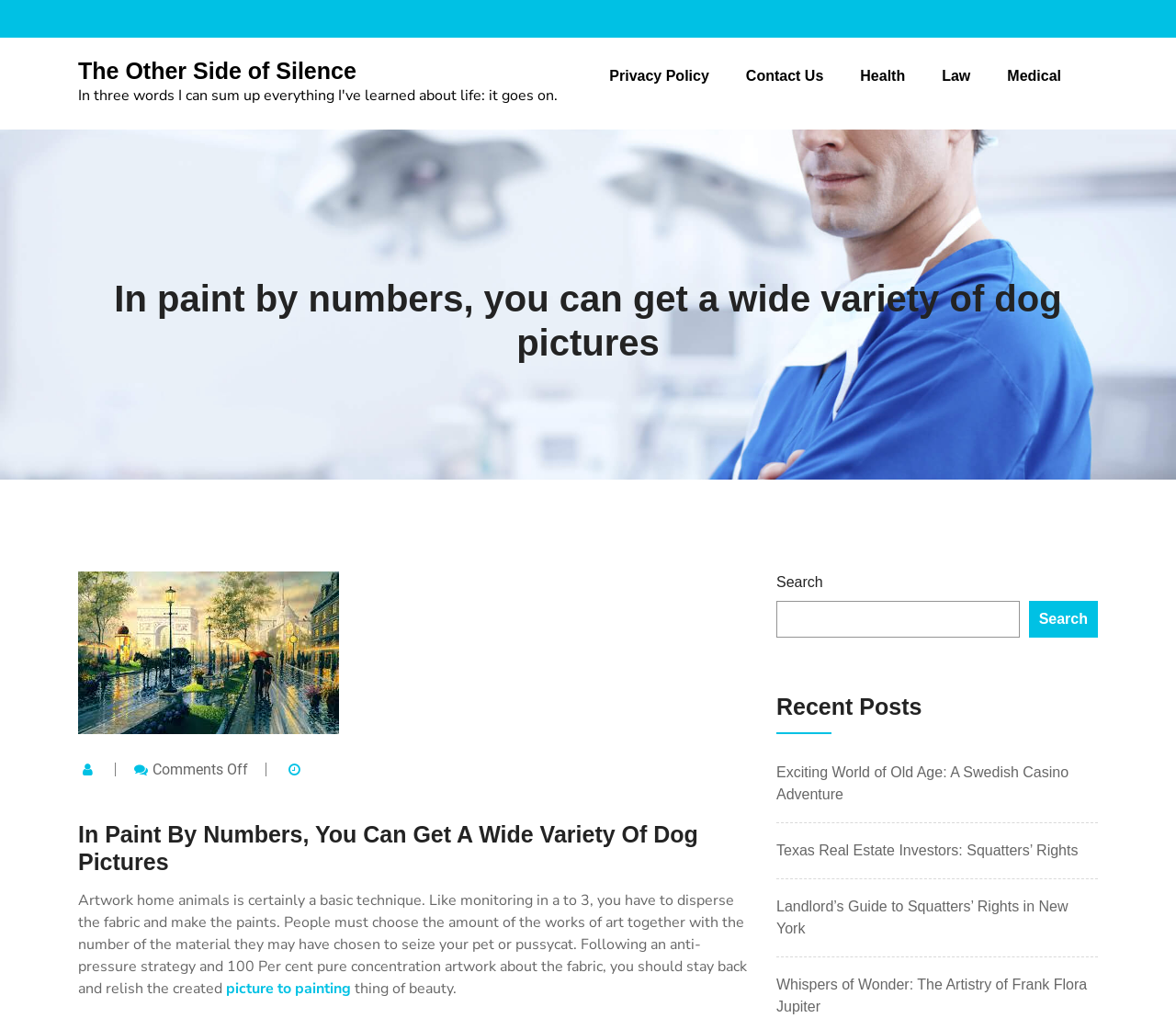What is the topic of the artwork described?
Answer the question using a single word or phrase, according to the image.

dog pictures